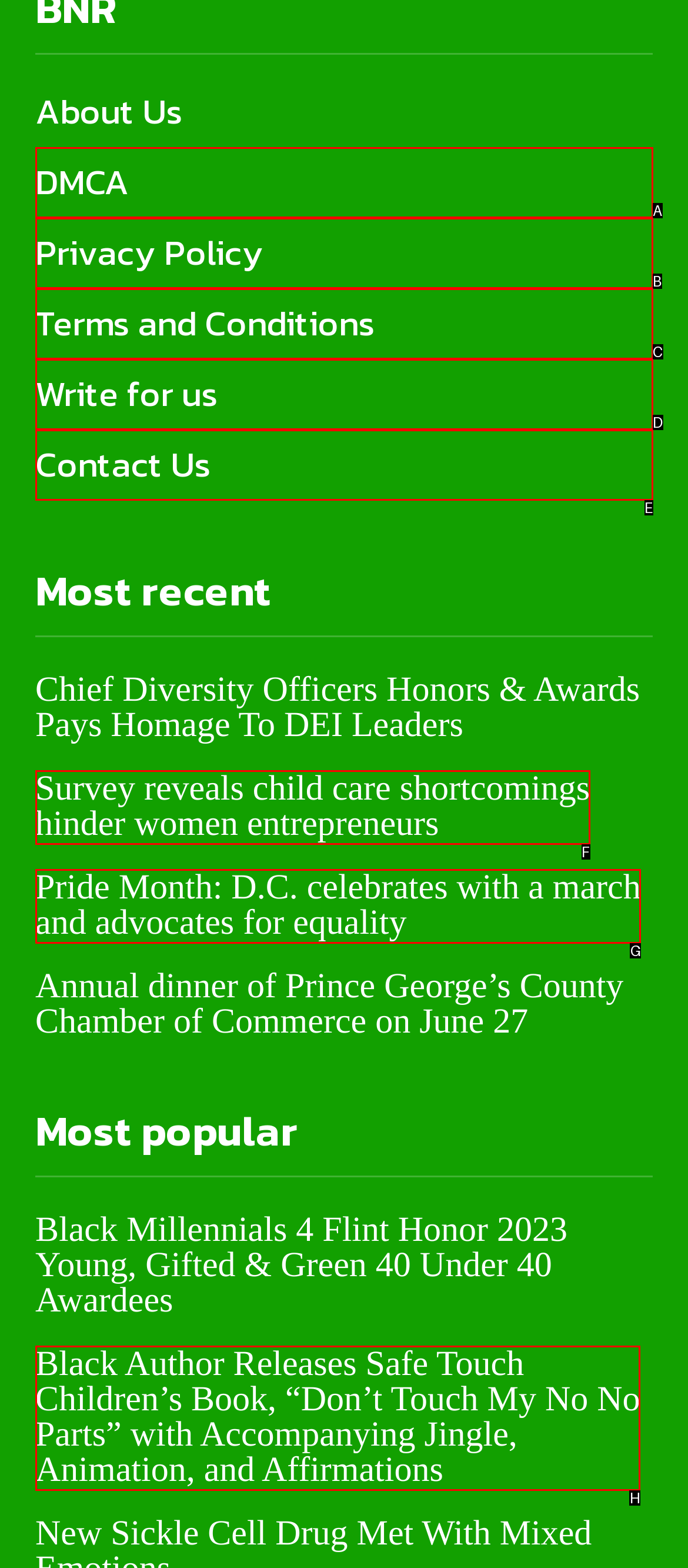Identify the HTML element that corresponds to the description: Write for us
Provide the letter of the matching option from the given choices directly.

D